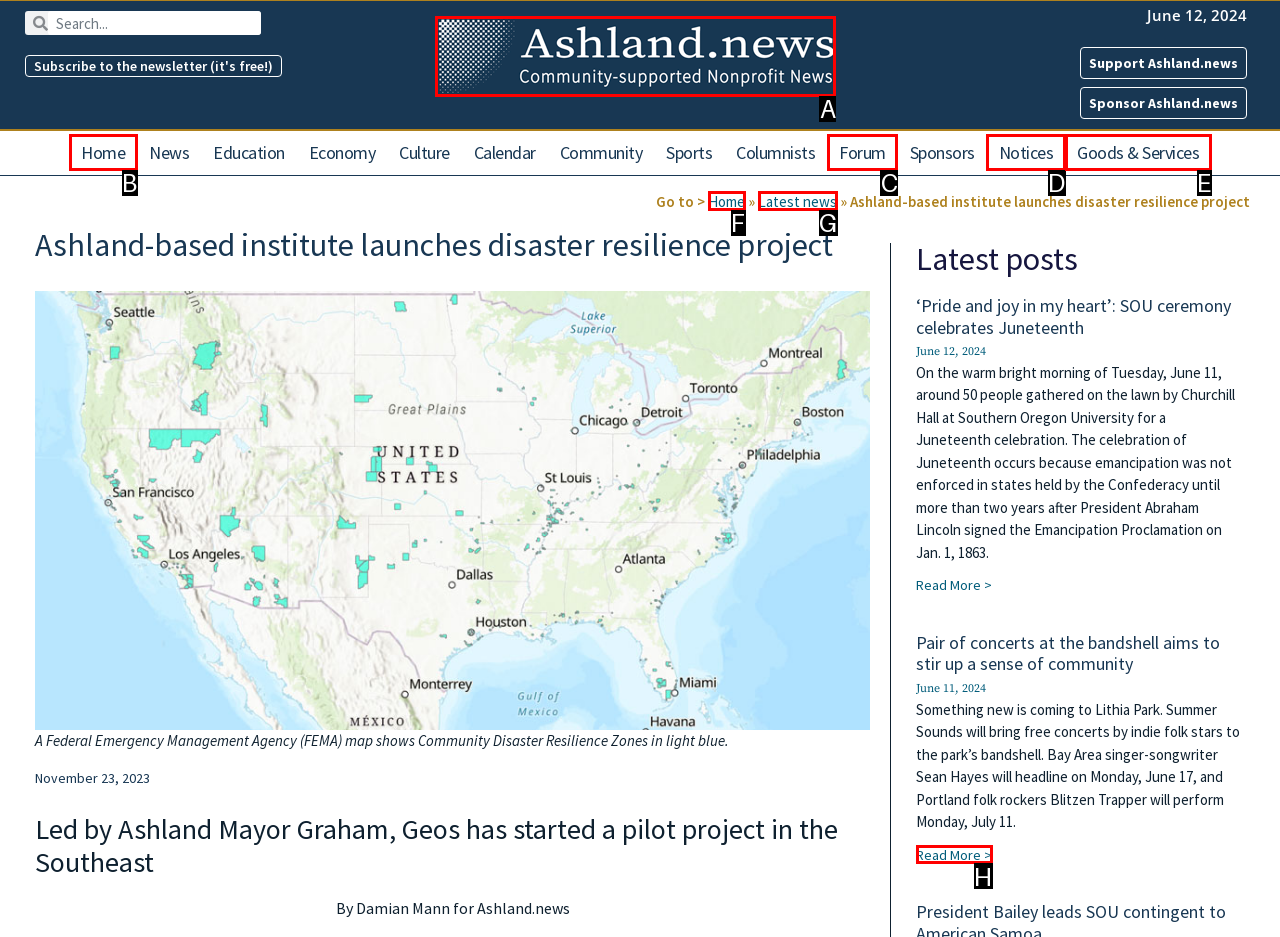Identify the letter of the option to click in order to Read more about Pair of concerts at the bandshell aims to stir up a sense of community. Answer with the letter directly.

H